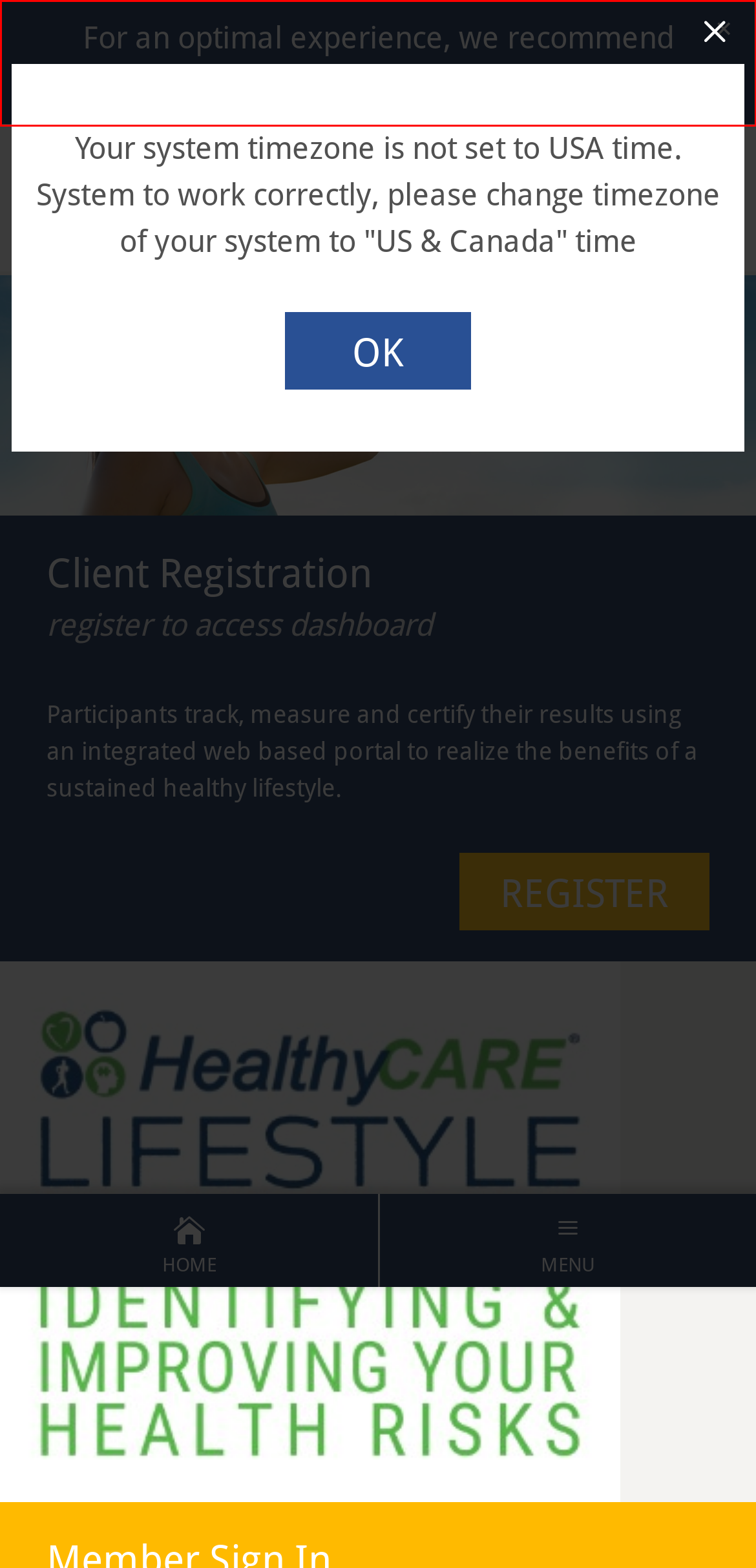You are provided with a screenshot of a webpage that includes a UI element enclosed in a red rectangle. Extract the text content inside this red rectangle.

Terms of Use and Privacy Policy updated on December 10, 2016 For an optimal experience, we recommend viewing in the latest version of Safari ×